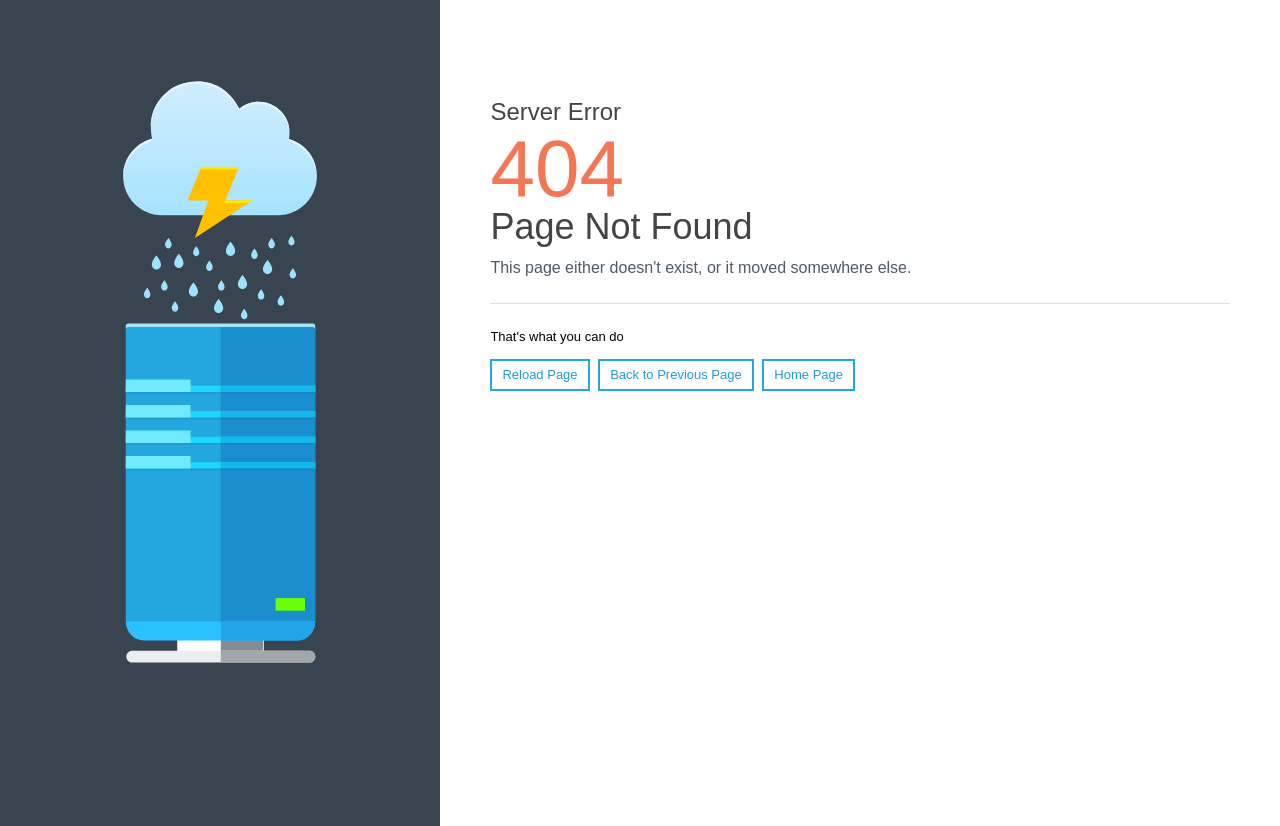Find the bounding box of the UI element described as follows: "Home Page".

[0.596, 0.434, 0.668, 0.473]